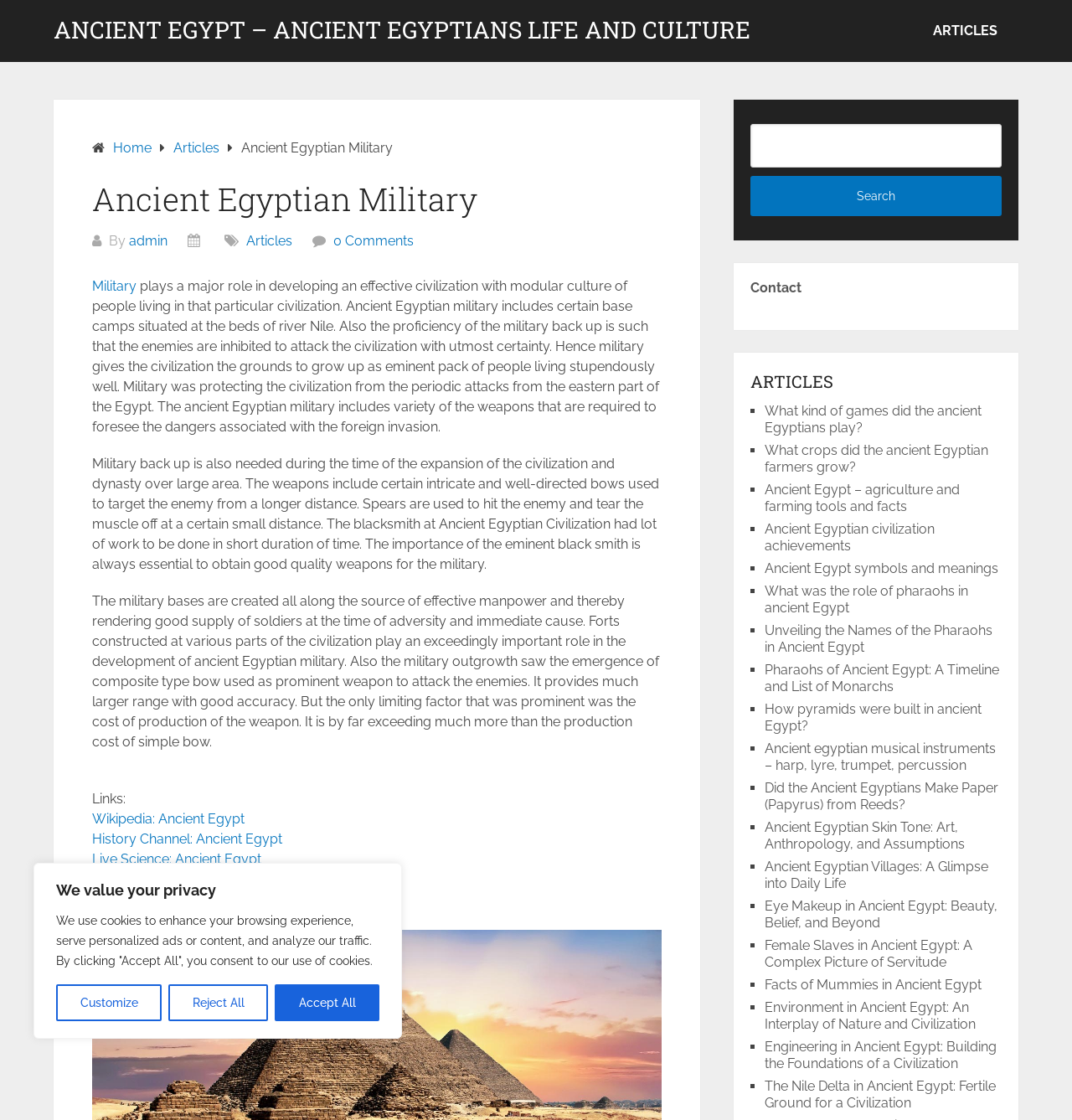Please find the bounding box coordinates for the clickable element needed to perform this instruction: "Read about 'What kind of games did the ancient Egyptians play?'".

[0.713, 0.36, 0.916, 0.389]